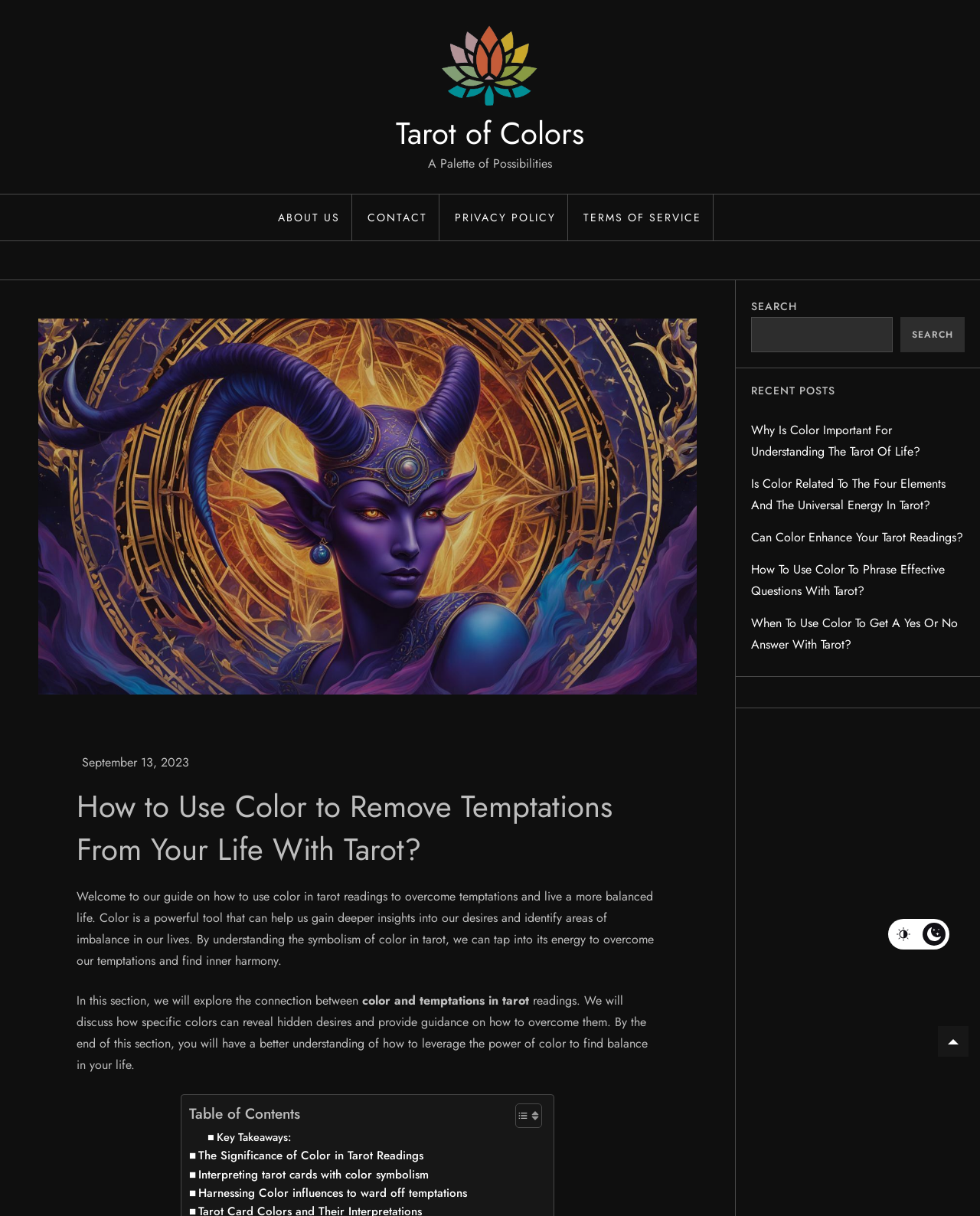Please provide a one-word or phrase answer to the question: 
What is the purpose of the table of contents?

To navigate the article